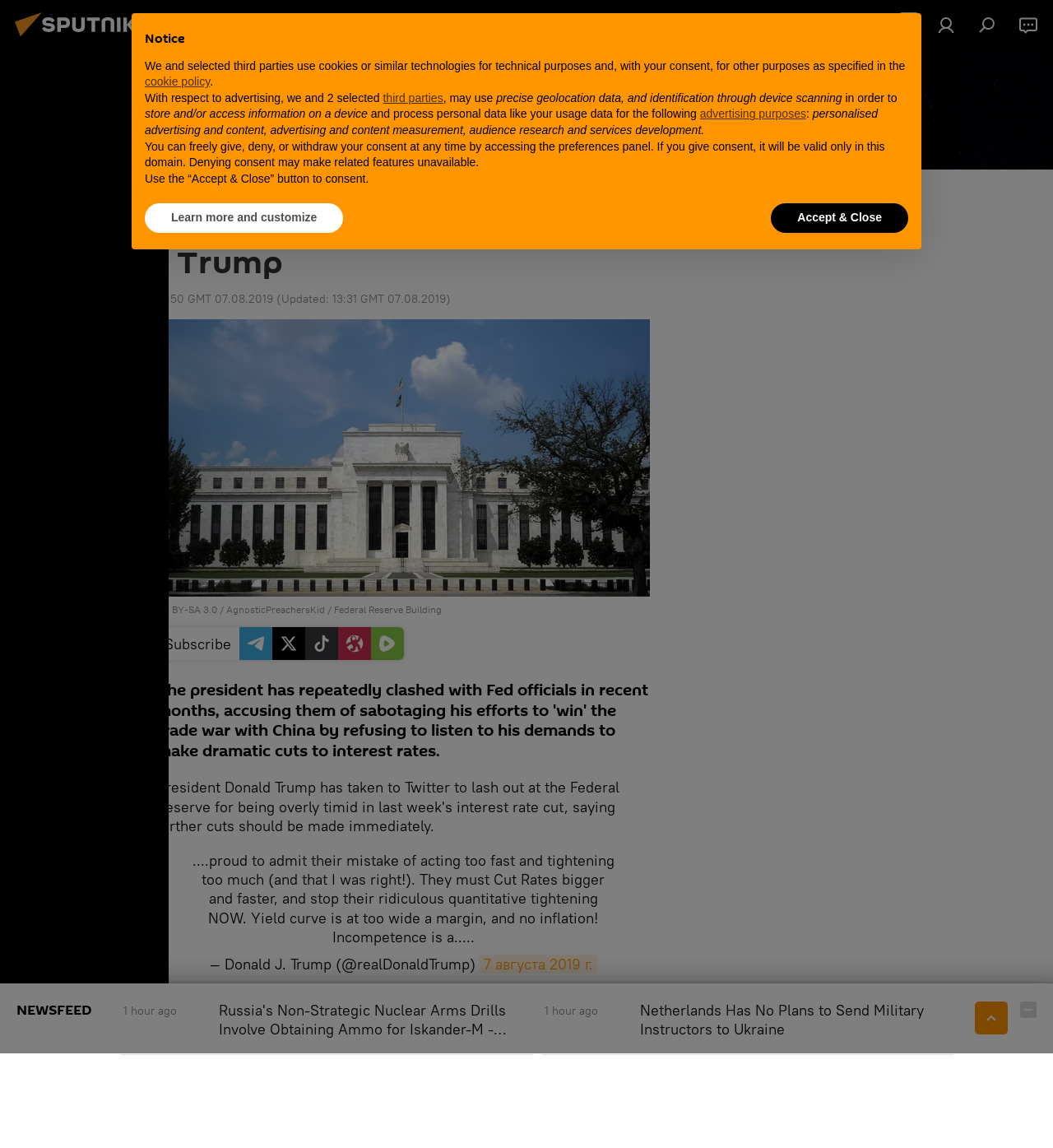What is the format of the timestamp?
Use the information from the screenshot to give a comprehensive response to the question.

I determined the answer by looking at the timestamp '12:50 GMT 07.08.2019' near the top of the webpage. The 'GMT' part suggests that the timestamp is in Greenwich Mean Time format.